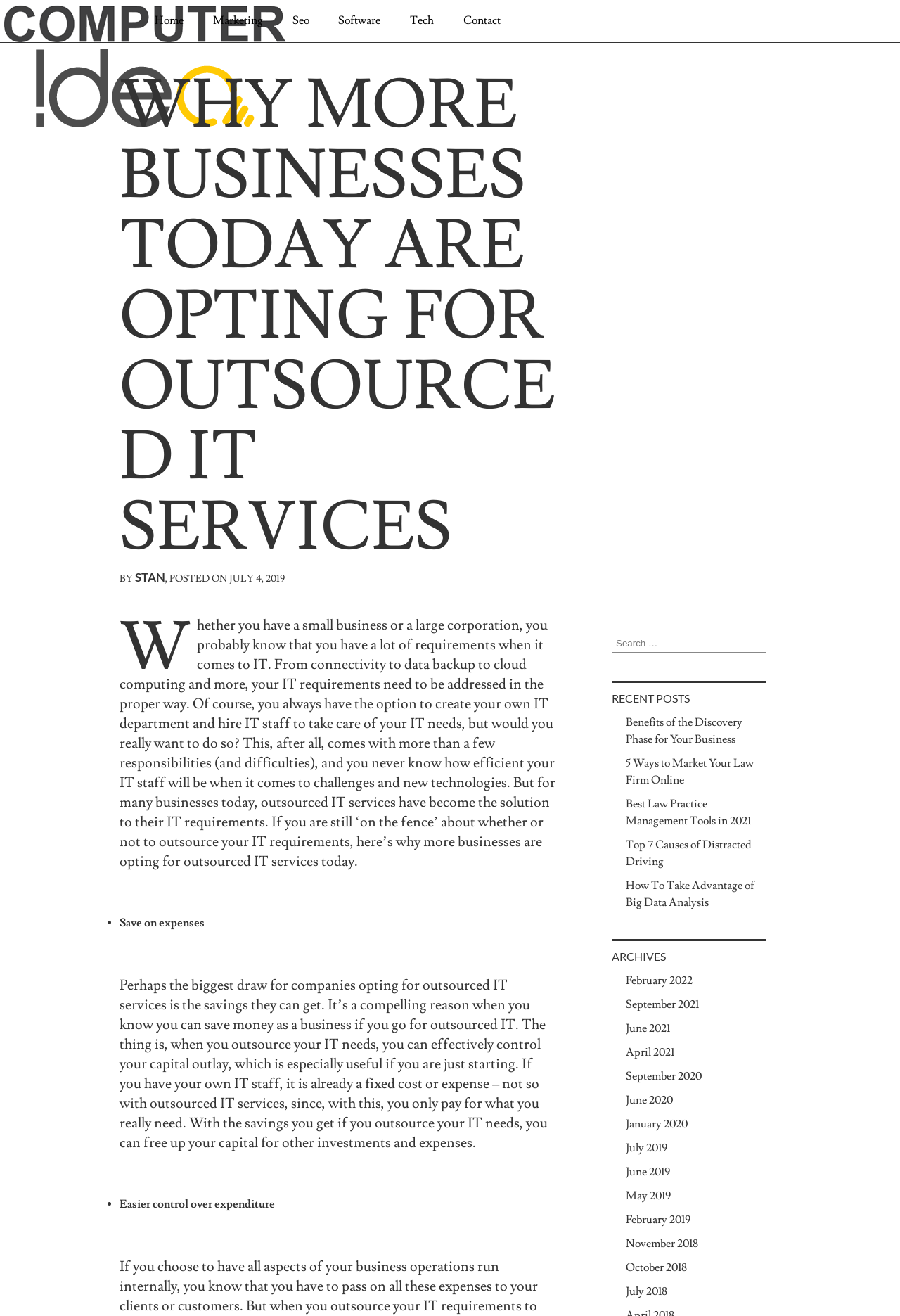Find the bounding box coordinates for the UI element whose description is: "parent_node: About aria-label="Menu Toggle"". The coordinates should be four float numbers between 0 and 1, in the format [left, top, right, bottom].

None